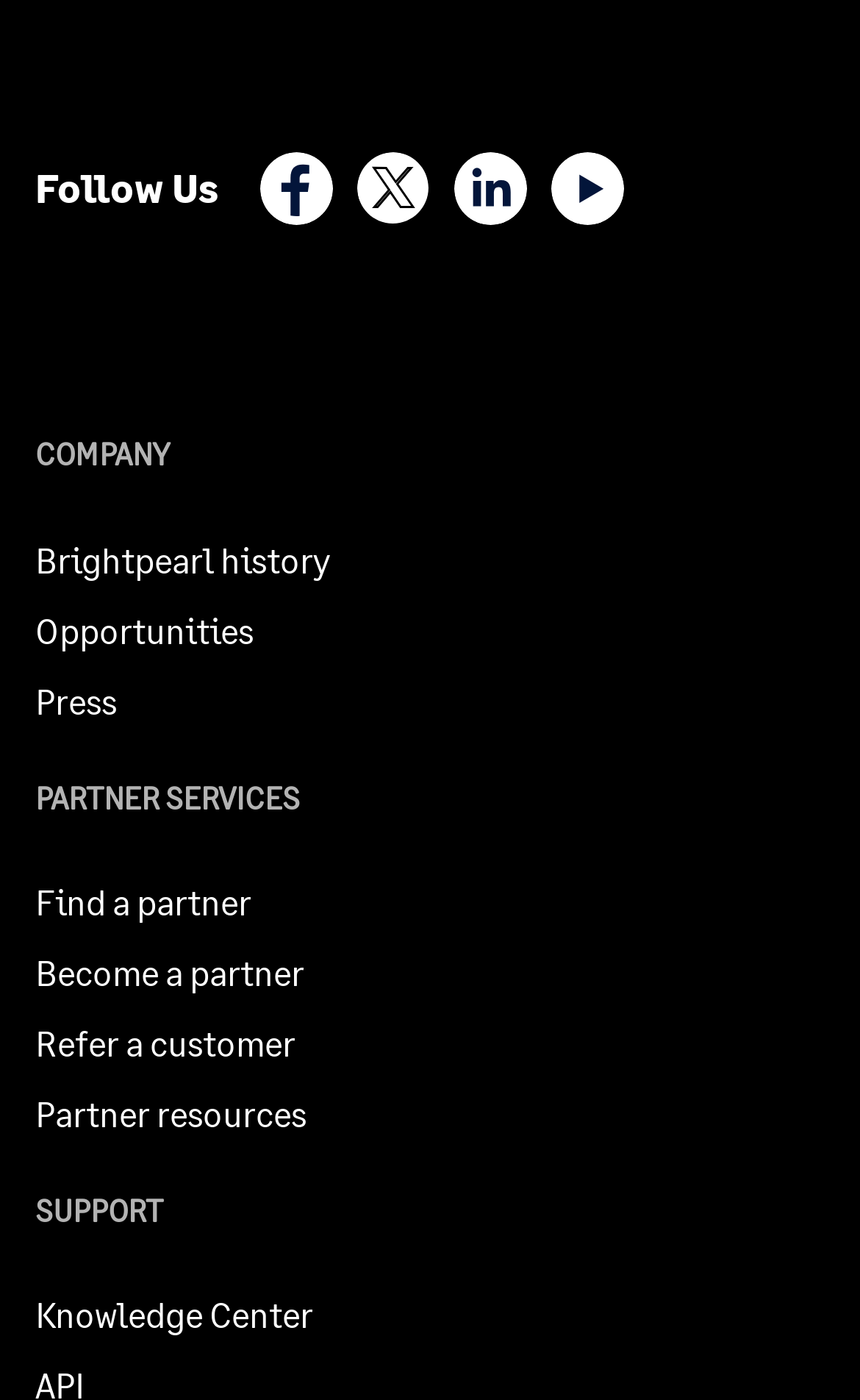Determine the bounding box coordinates of the region I should click to achieve the following instruction: "Get support from Knowledge Center". Ensure the bounding box coordinates are four float numbers between 0 and 1, i.e., [left, top, right, bottom].

[0.041, 0.924, 0.364, 0.954]